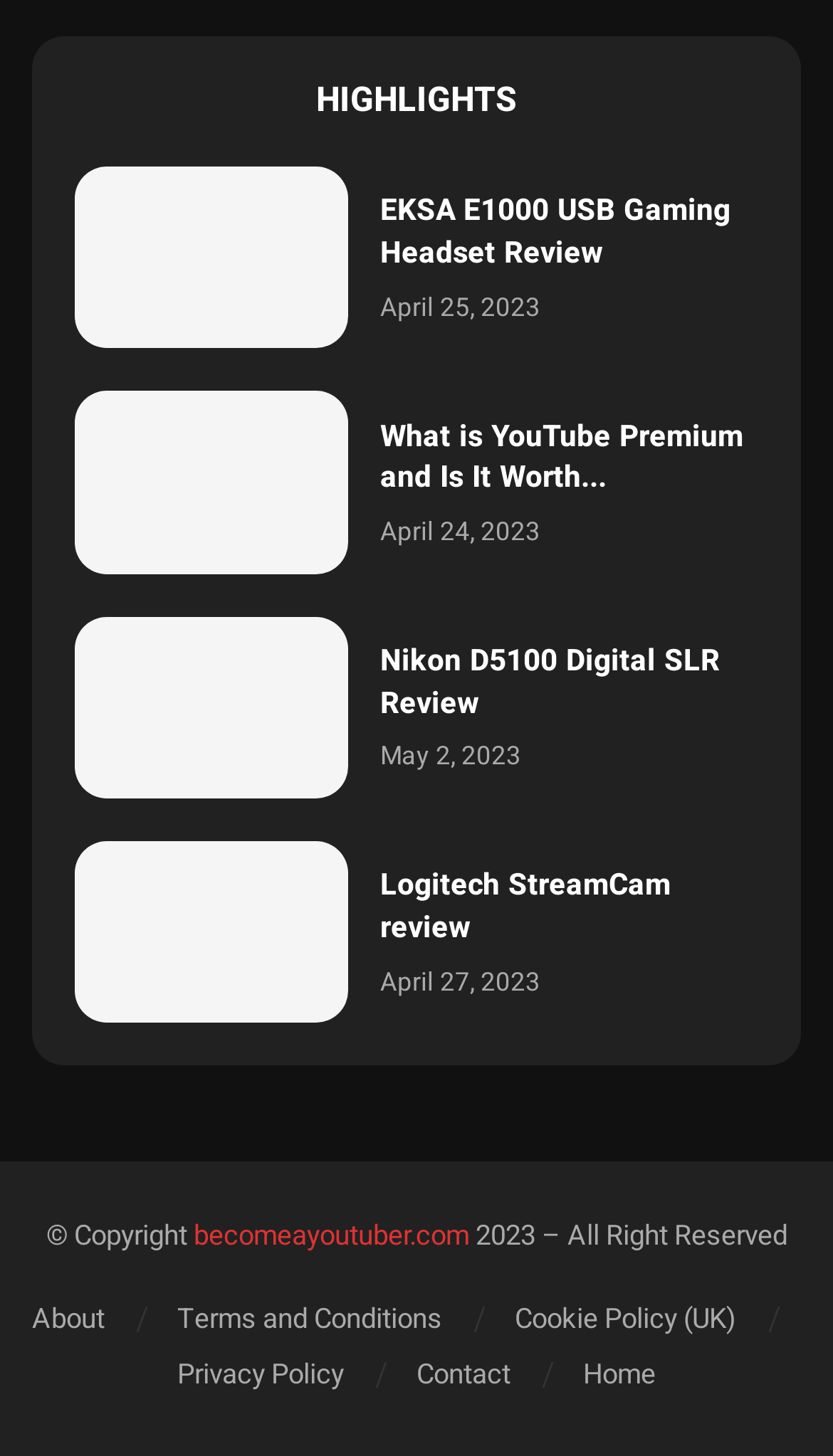How many links are there in the footer section?
Offer a detailed and full explanation in response to the question.

By examining the webpage, I can see that there are five links in the footer section, which are 'About', 'Terms and Conditions', 'Cookie Policy (UK)', 'Privacy Policy', and 'Contact'.